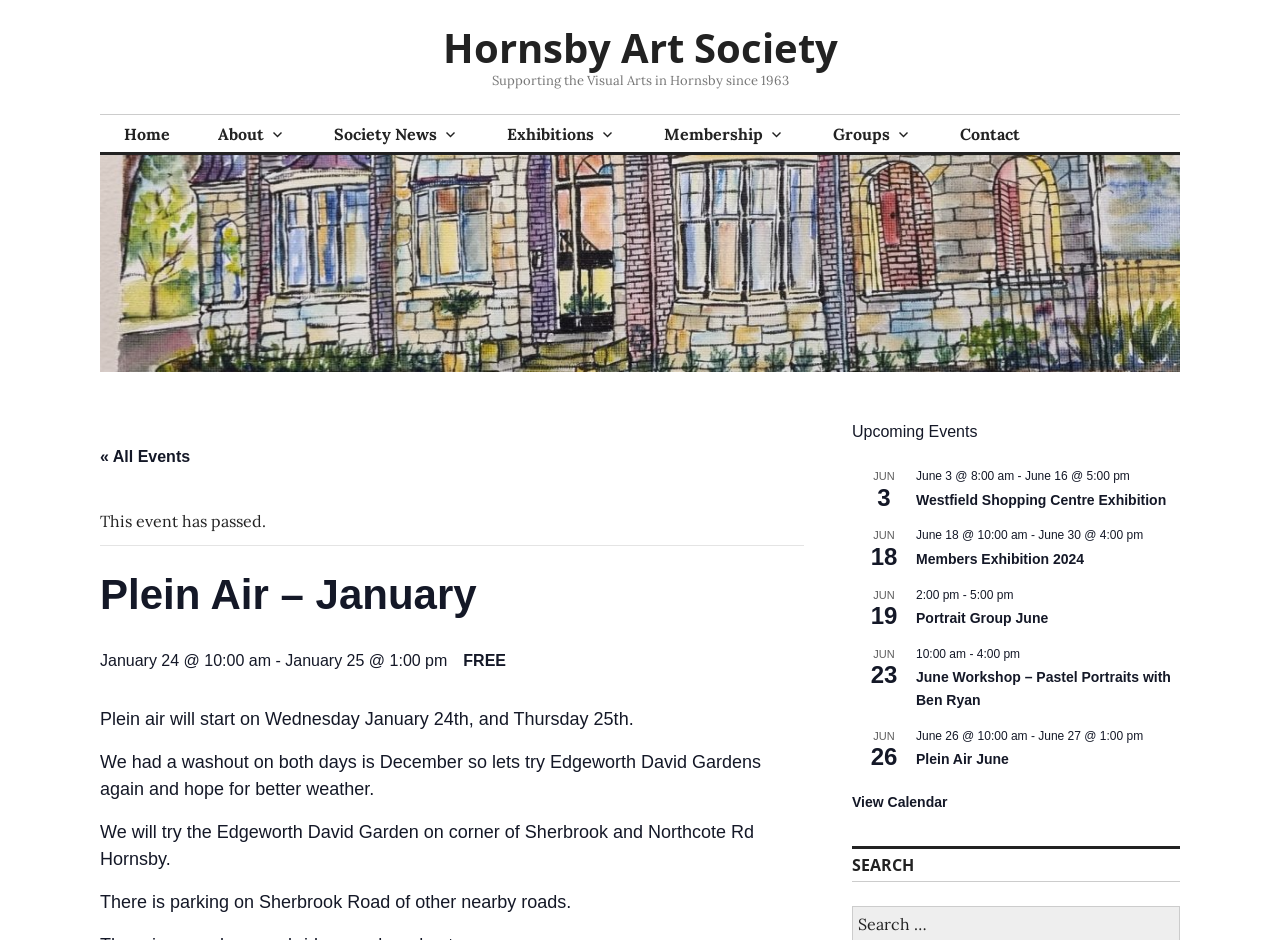Create an elaborate caption for the webpage.

The webpage is about the Hornsby Art Society, with a focus on their upcoming events and activities. At the top, there is a navigation menu with links to "Home", "About", "Society News", "Exhibitions", "Membership", "Groups", and "Contact". Below the navigation menu, there is a section with a heading "Plein Air – January" and a subheading "January 24 @ 10:00 am - January 25 @ 1:00 pm". This section provides information about a plein air event, including the dates, time, and location, which is Edgeworth David Gardens on the corner of Sherbrook and Northcote Rd in Hornsby. There is also a note about parking availability on Sherbrook Road and other nearby roads.

To the right of the plein air event section, there is a column with upcoming events, including "Westfield Shopping Centre Exhibition", "Members Exhibition 2024", "Portrait Group June", and several others. Each event has a heading, date, and time listed. Below the upcoming events column, there is a link to "View Calendar".

At the bottom of the page, there is a search bar with a heading "SEARCH" and a prompt to "Search for:".